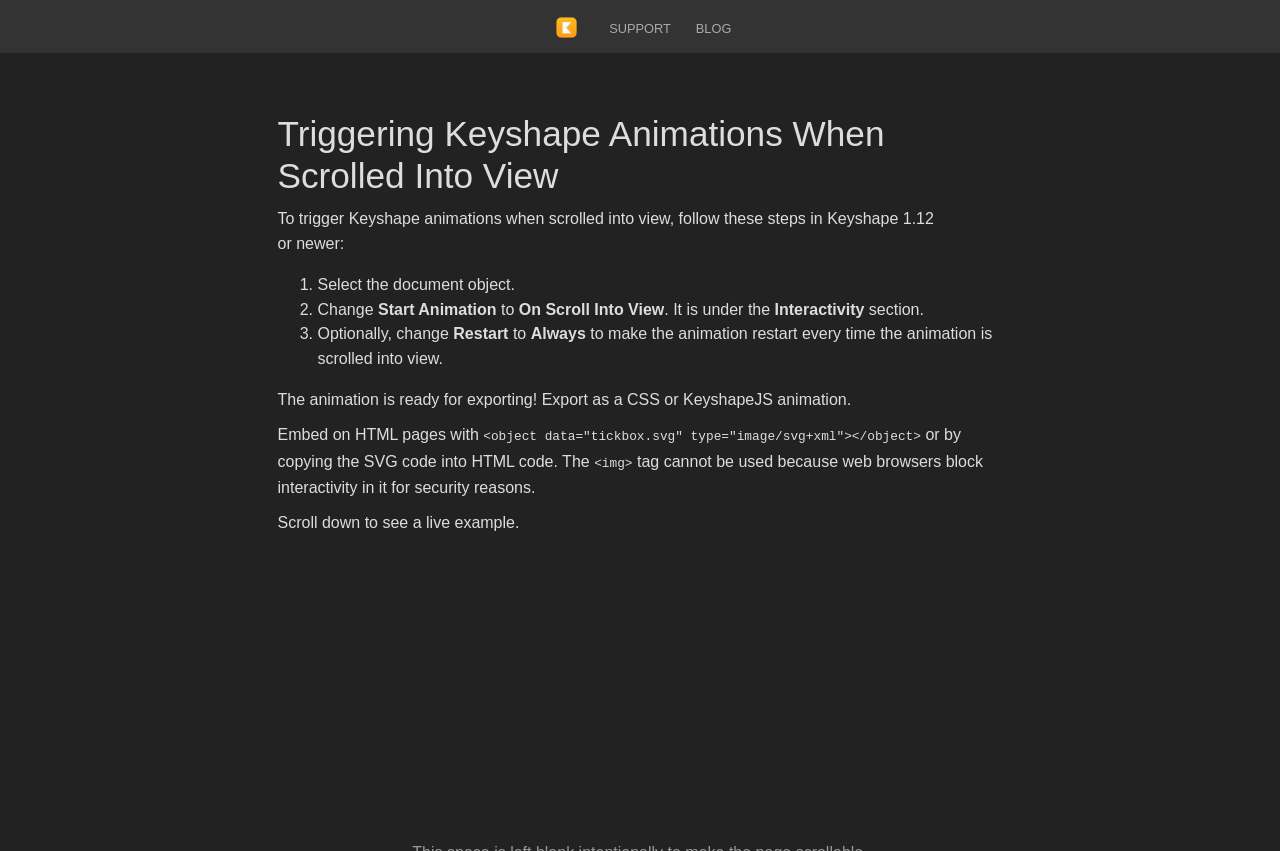Summarize the contents and layout of the webpage in detail.

The webpage is about triggering Keyshape animations when scrolled into view. At the top, there are three links: "Home", "SUPPORT", and "BLOG", with the "Home" link accompanied by a small image. 

Below the links, there is a heading that repeats the title of the webpage. The main content of the page is a step-by-step guide on how to trigger Keyshape animations when scrolled into view. The guide consists of three steps, each marked with a list marker ("1.", "2.", and "3.") and accompanied by descriptive text. 

The first step is to select the document object, the second step is to change the "Start Animation" to "On Scroll Into View" under the "Interactivity" section, and the third step is optionally to change "Restart" to "Always" to make the animation restart every time it is scrolled into view. 

After the guide, there is a paragraph stating that the animation is ready for exporting as a CSS or KeyshapeJS animation. The animation can be embedded on HTML pages with an object tag or by copying the SVG code into HTML code. 

Finally, there is a note at the bottom of the page stating that the img tag cannot be used due to security reasons and inviting the user to scroll down to see a live example.